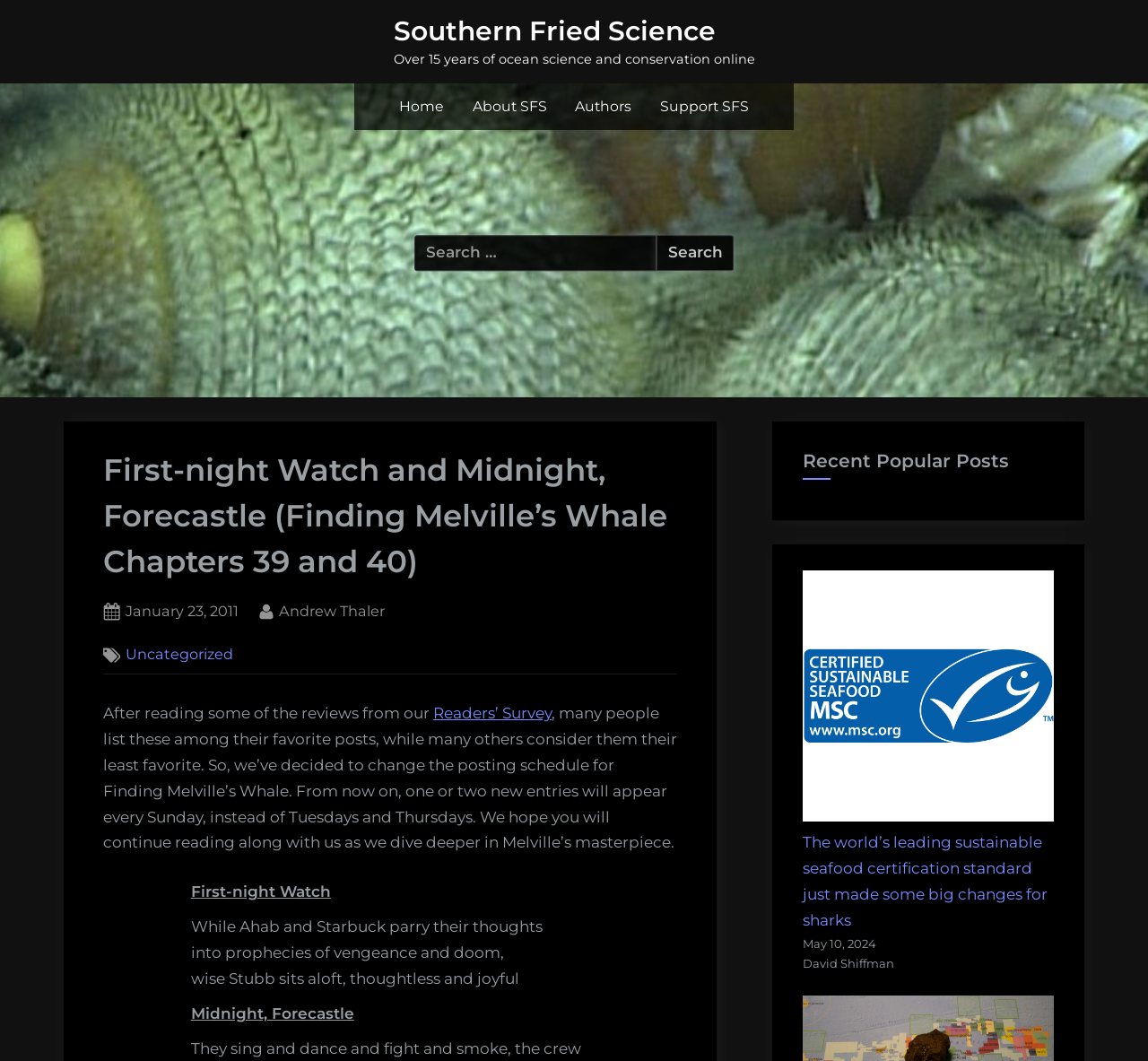Determine the bounding box coordinates of the UI element described below. Use the format (top-left x, top-left y, bottom-right x, bottom-right y) with floating point numbers between 0 and 1: Readers’ Survey

[0.377, 0.664, 0.48, 0.68]